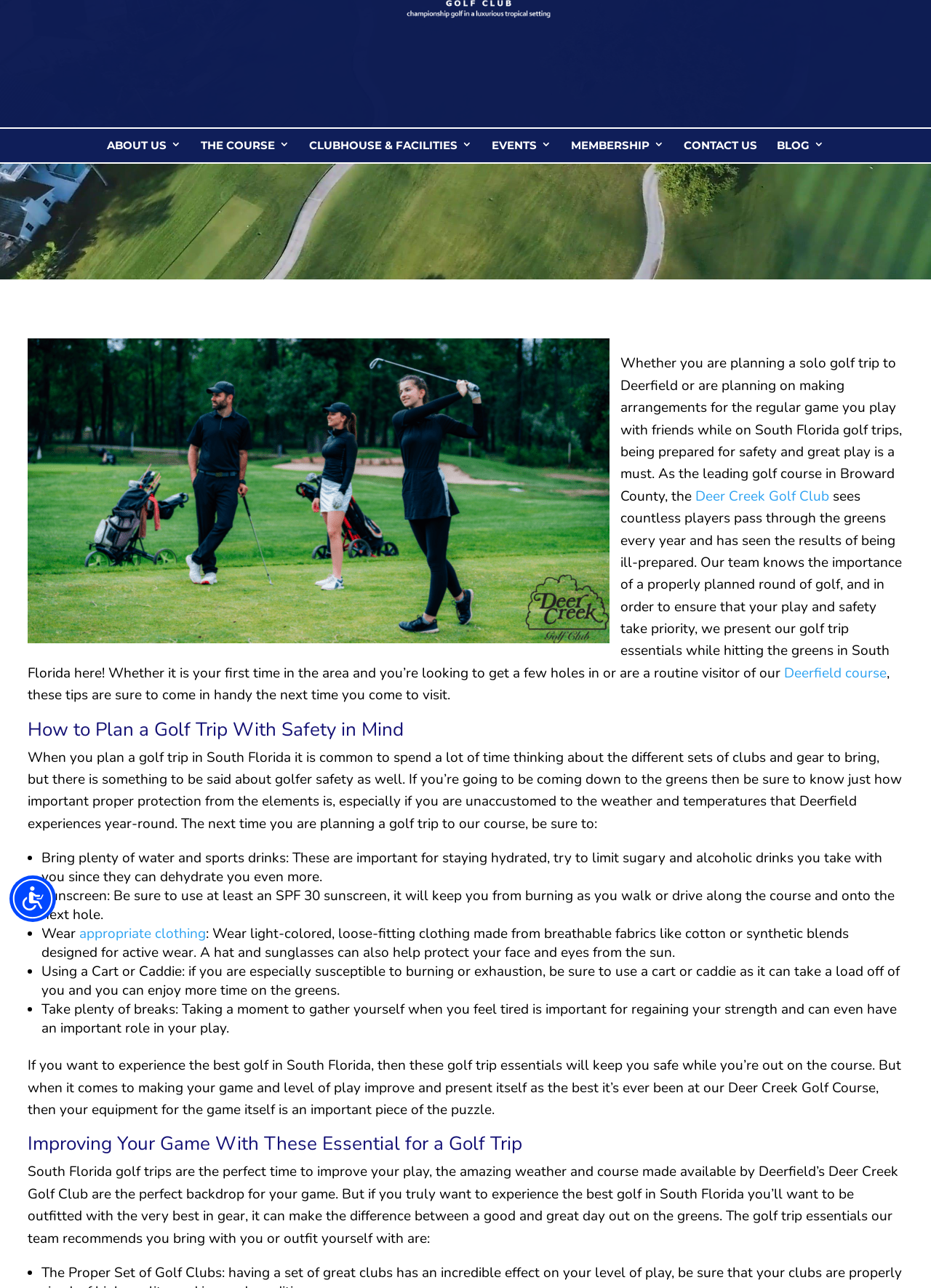Predict the bounding box of the UI element based on this description: "CLUBHOUSE & FACILITIES".

[0.332, 0.1, 0.507, 0.126]